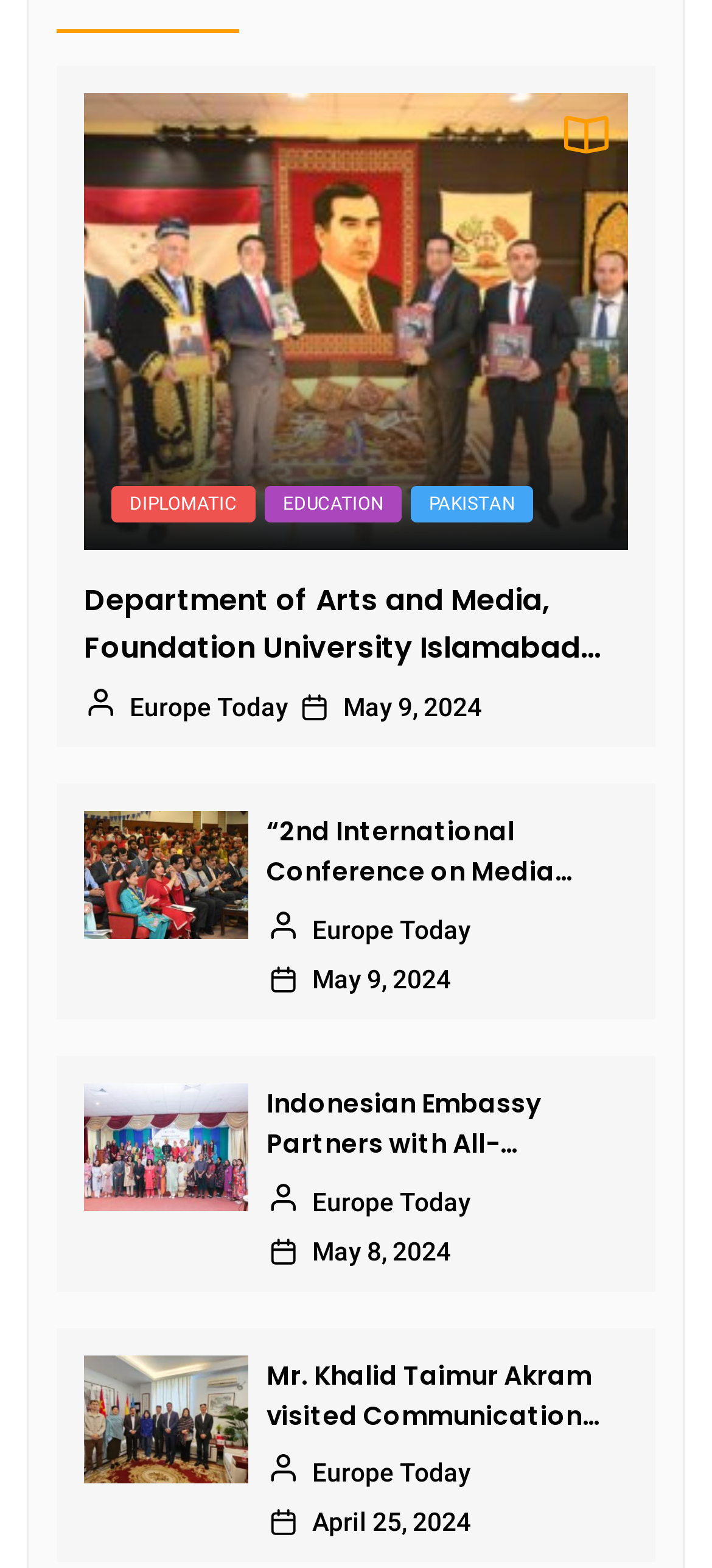Could you locate the bounding box coordinates for the section that should be clicked to accomplish this task: "View the details of the Indonesian Embassy's online sessions".

[0.374, 0.691, 0.856, 0.743]